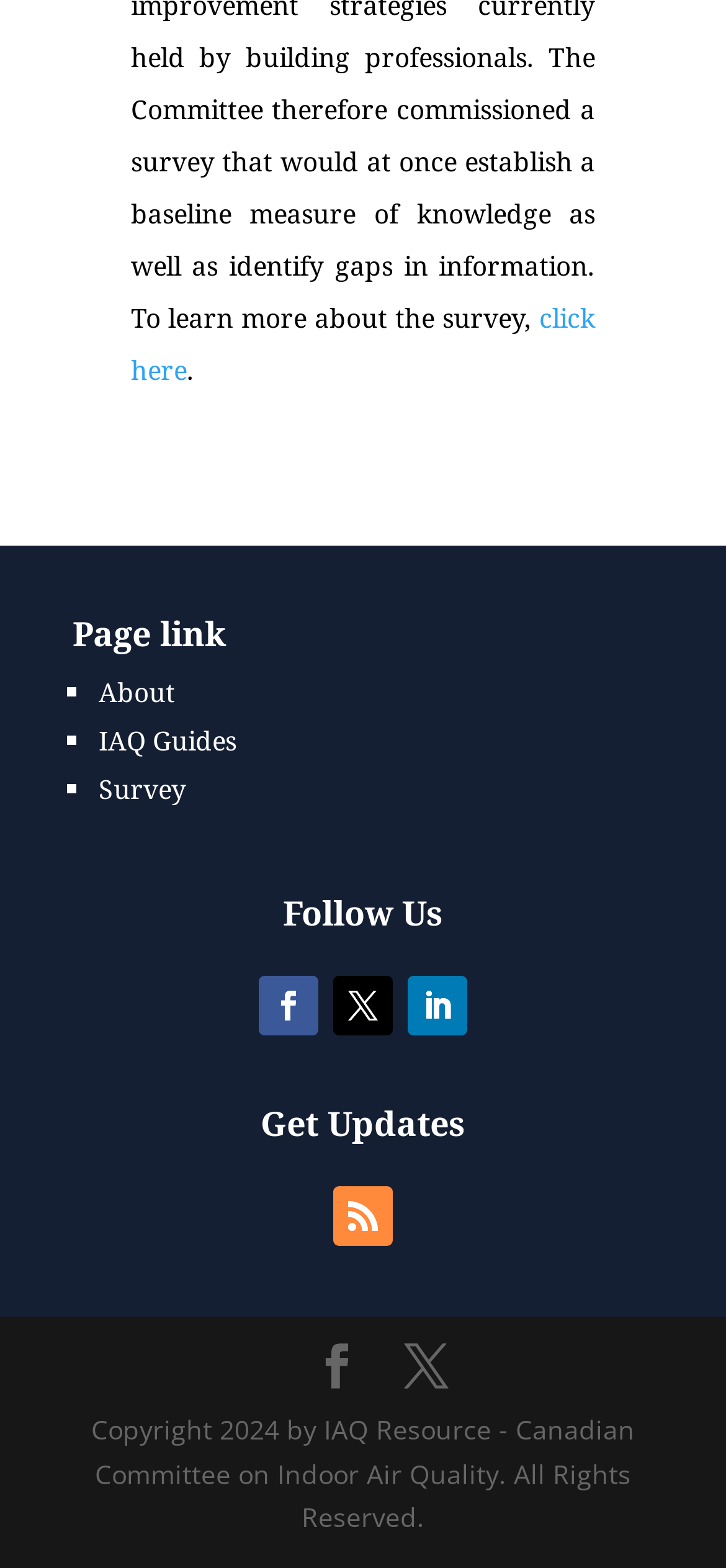What is the year of the copyright statement?
Provide a thorough and detailed answer to the question.

At the bottom of the webpage, I found a copyright statement that mentions 'Copyright 2024 by IAQ Resource - Canadian Committee on Indoor Air Quality. All Rights Reserved.'.